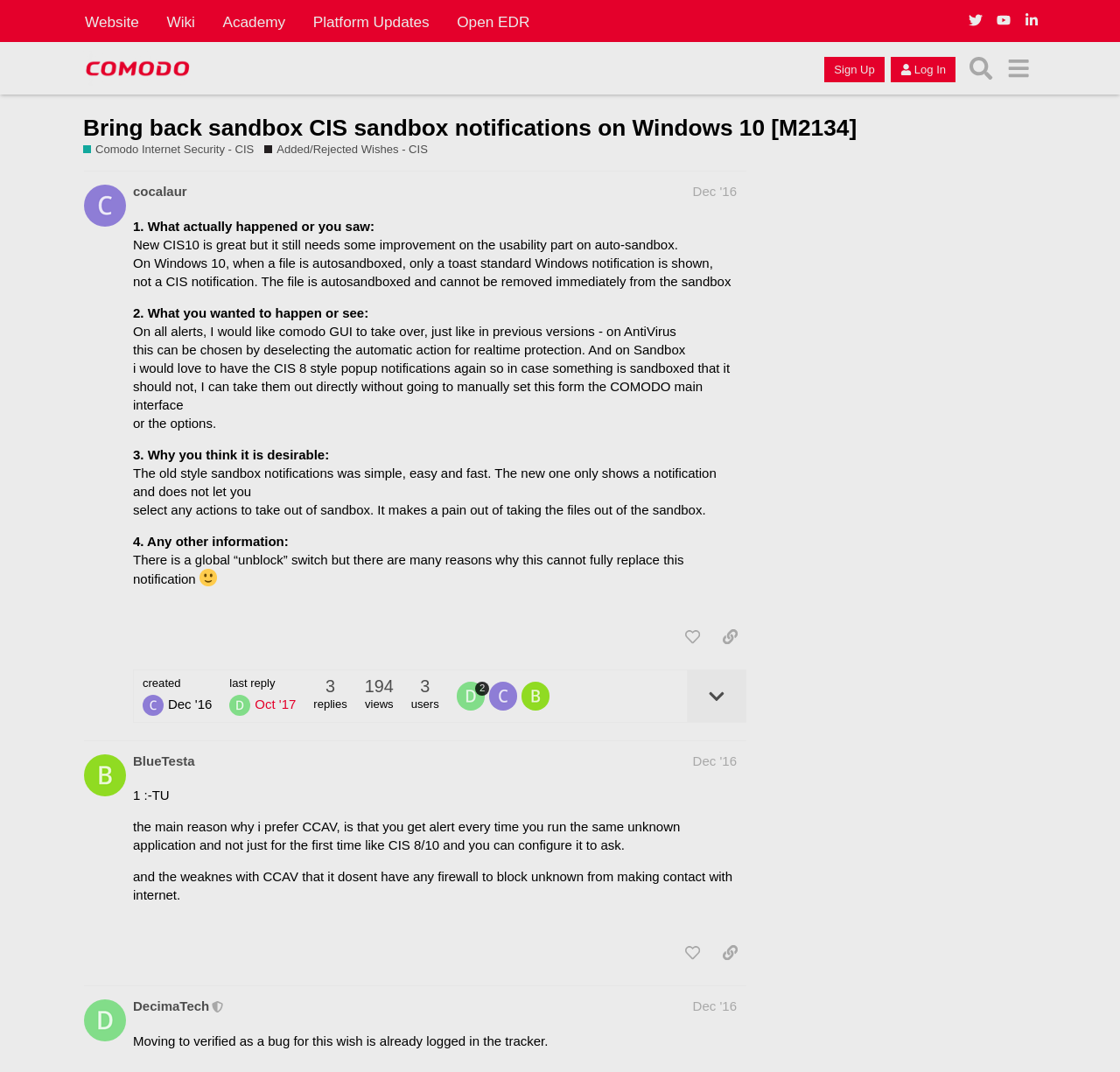Please specify the bounding box coordinates in the format (top-left x, top-left y, bottom-right x, bottom-right y), with values ranging from 0 to 1. Identify the bounding box for the UI component described as follows: Comodo Internet Security - CIS

[0.074, 0.132, 0.227, 0.147]